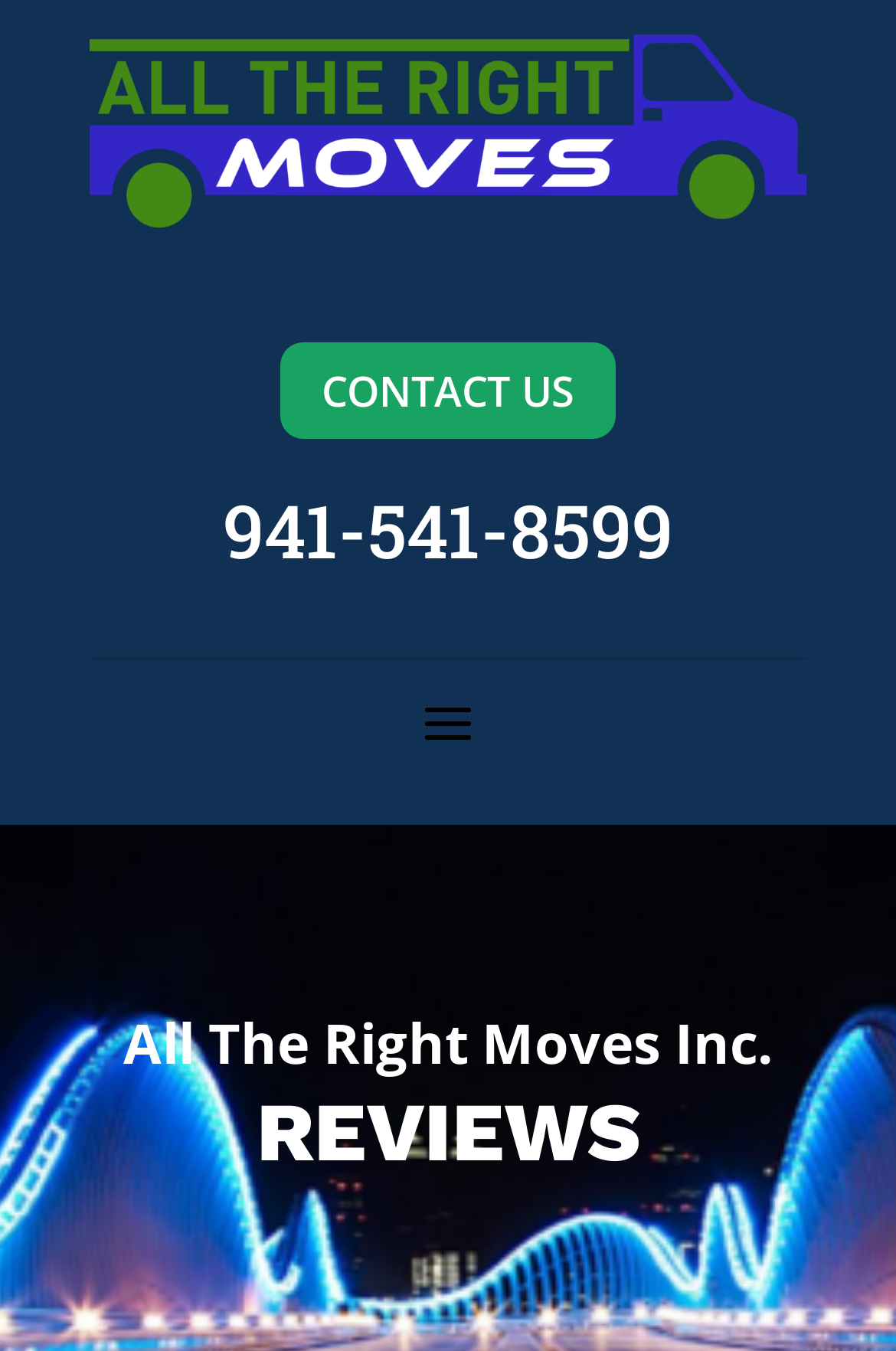Ascertain the bounding box coordinates for the UI element detailed here: "CONTACT US". The coordinates should be provided as [left, top, right, bottom] with each value being a float between 0 and 1.

[0.313, 0.254, 0.687, 0.324]